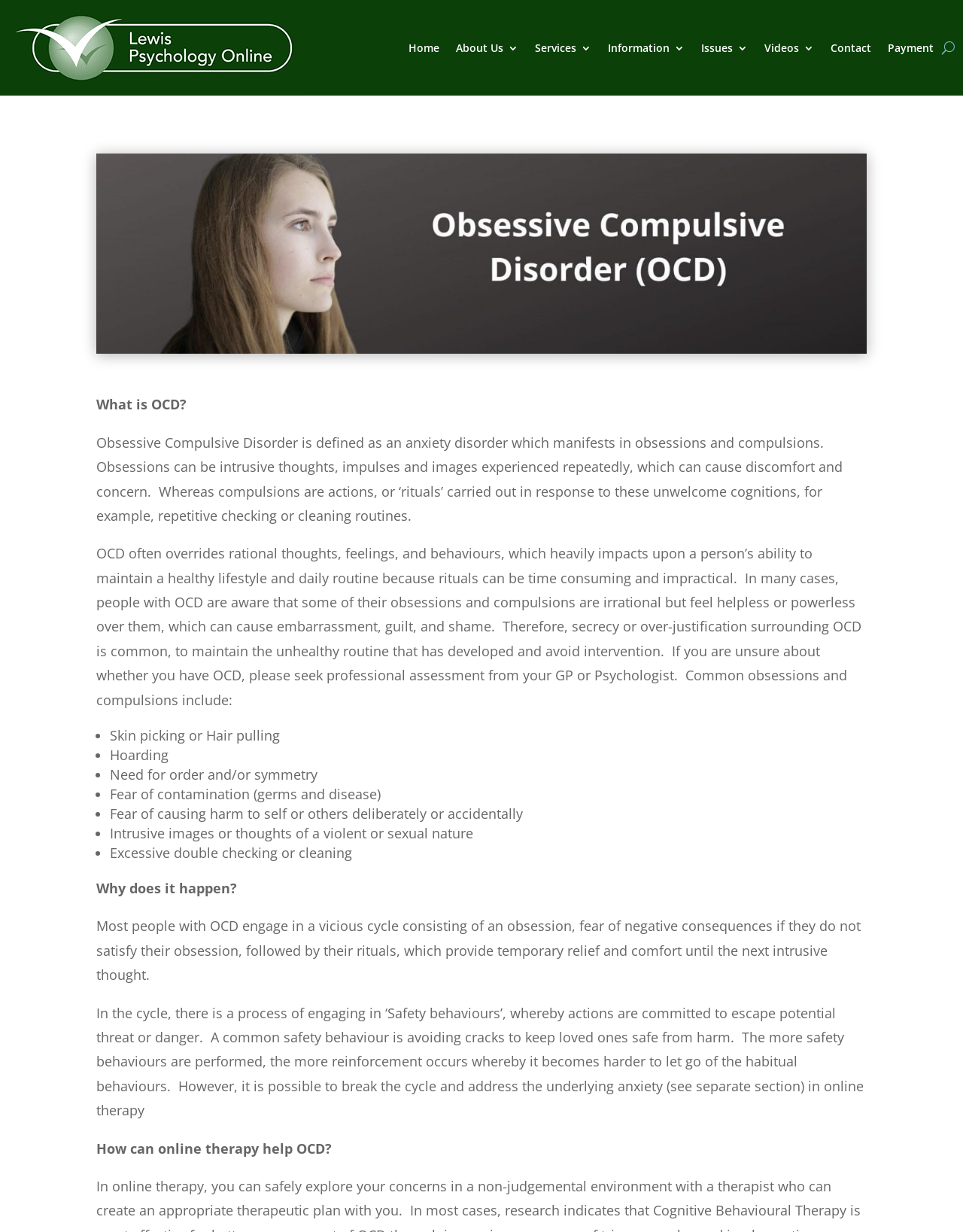Identify the bounding box coordinates for the UI element mentioned here: "Videos". Provide the coordinates as four float values between 0 and 1, i.e., [left, top, right, bottom].

[0.794, 0.0, 0.845, 0.078]